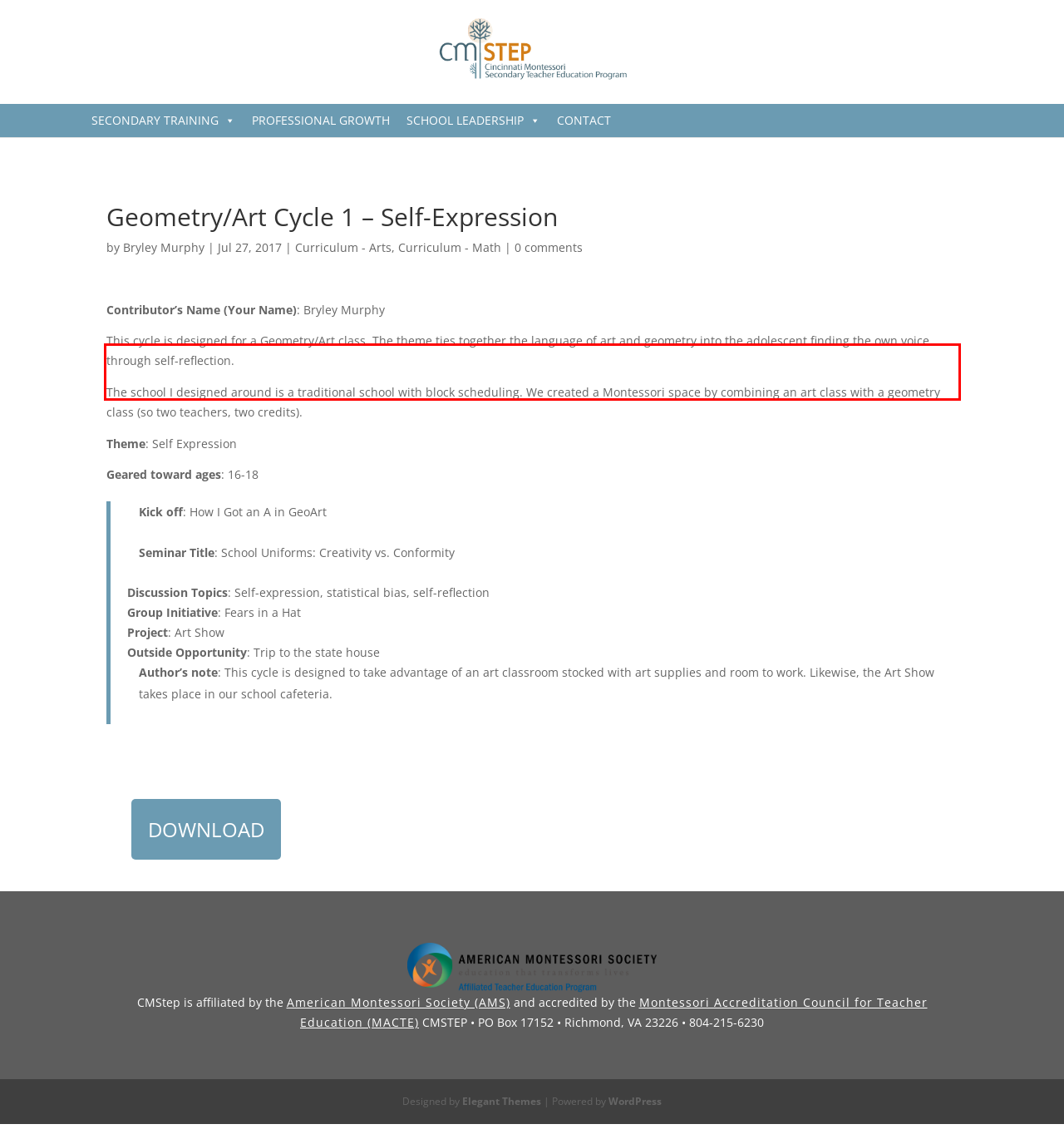You have a webpage screenshot with a red rectangle surrounding a UI element. Extract the text content from within this red bounding box.

This cycle is designed for a Geometry/Art class. The theme ties together the language of art and geometry into the adolescent finding the own voice, through self-reflection.